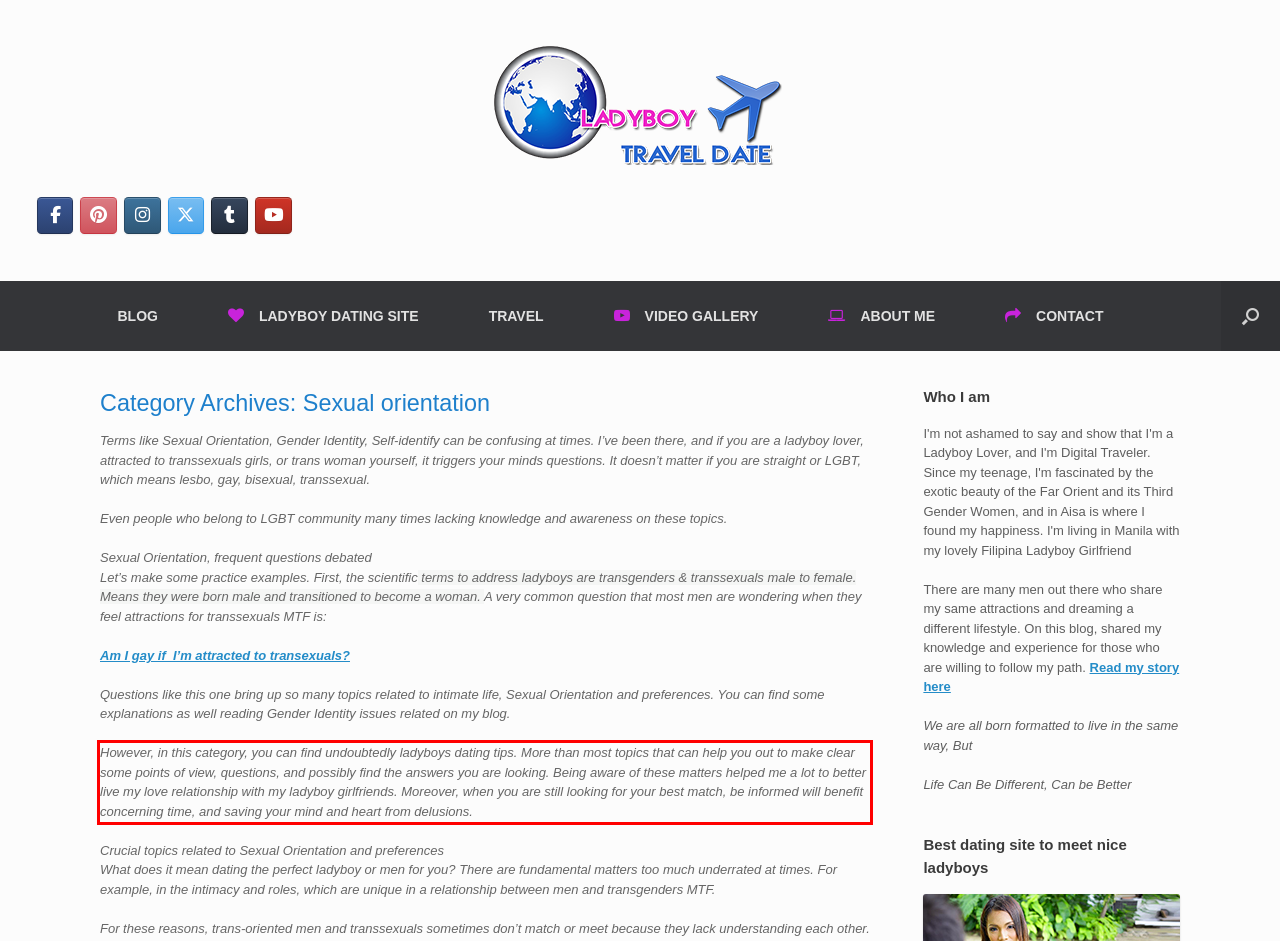Please identify the text within the red rectangular bounding box in the provided webpage screenshot.

However, in this category, you can find undoubtedly ladyboys dating tips. More than most topics that can help you out to make clear some points of view, questions, and possibly find the answers you are looking. Being aware of these matters helped me a lot to better live my love relationship with my ladyboy girlfriends. Moreover, when you are still looking for your best match, be informed will benefit concerning time, and saving your mind and heart from delusions.